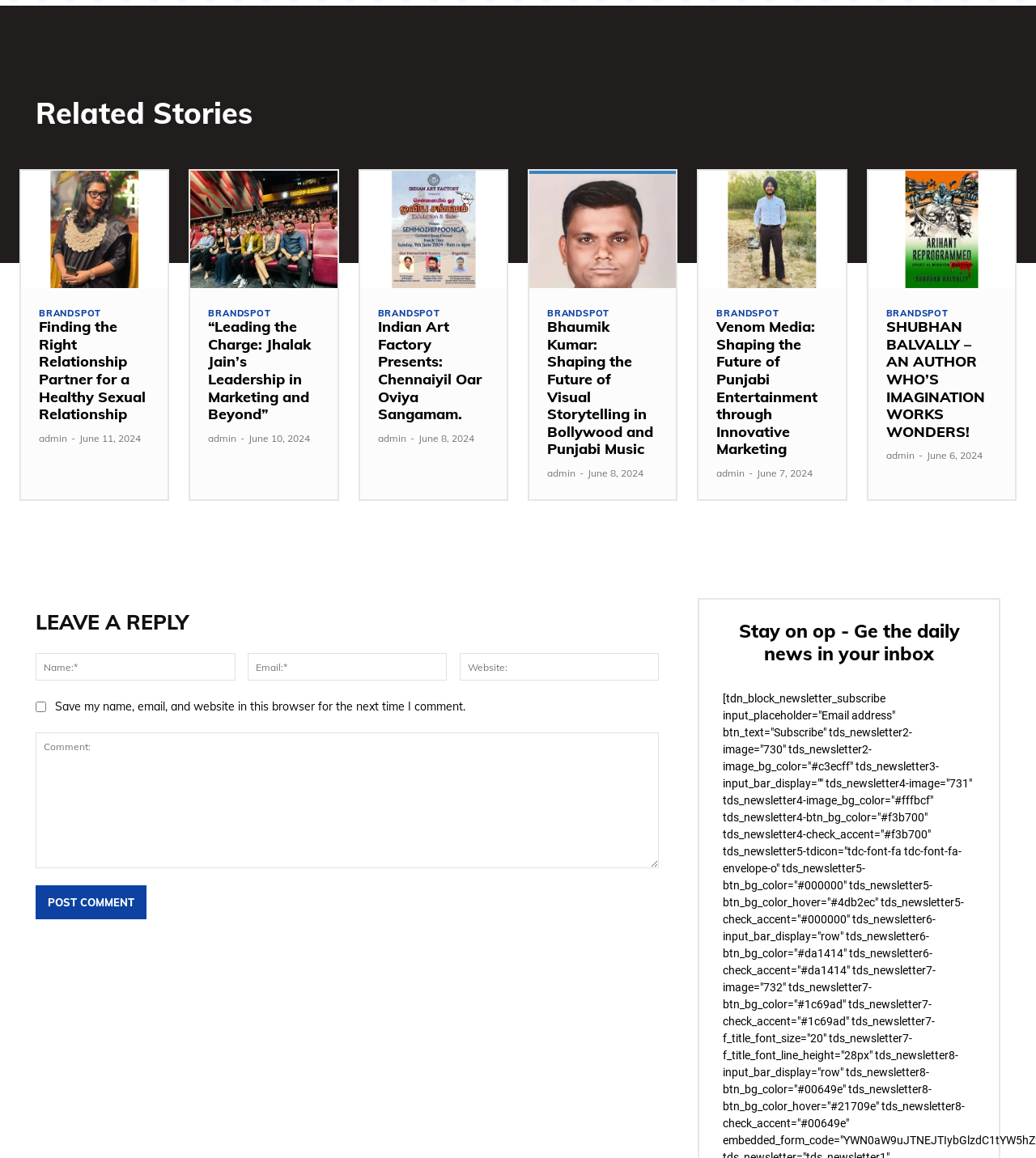Based on the provided description, "parent_node: Name:* name="author" placeholder="Name:*"", find the bounding box of the corresponding UI element in the screenshot.

[0.034, 0.564, 0.227, 0.588]